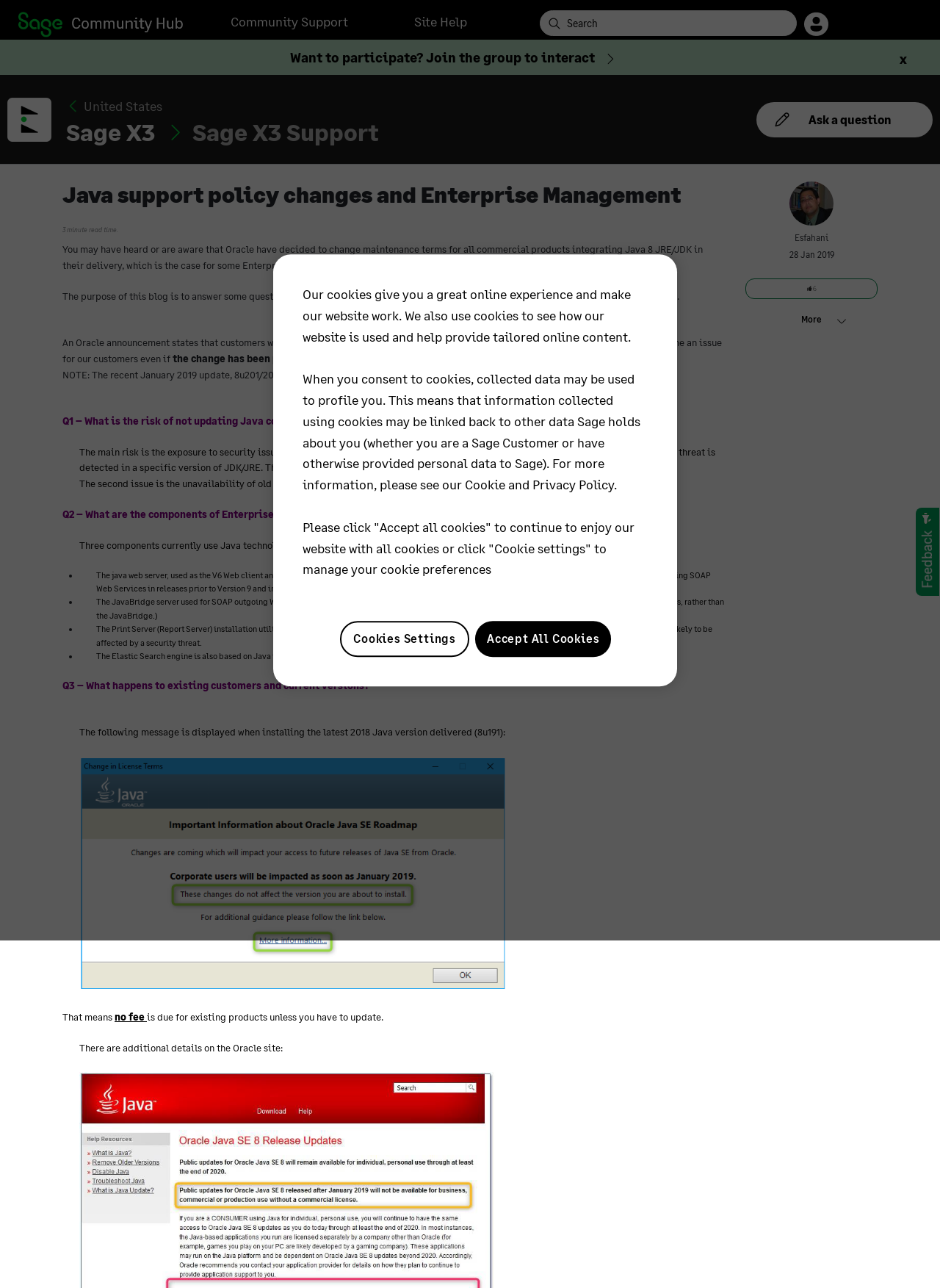Predict the bounding box coordinates of the UI element that matches this description: "aria-label="Search" placeholder="Search"". The coordinates should be in the format [left, top, right, bottom] with each value between 0 and 1.

[0.574, 0.008, 0.848, 0.028]